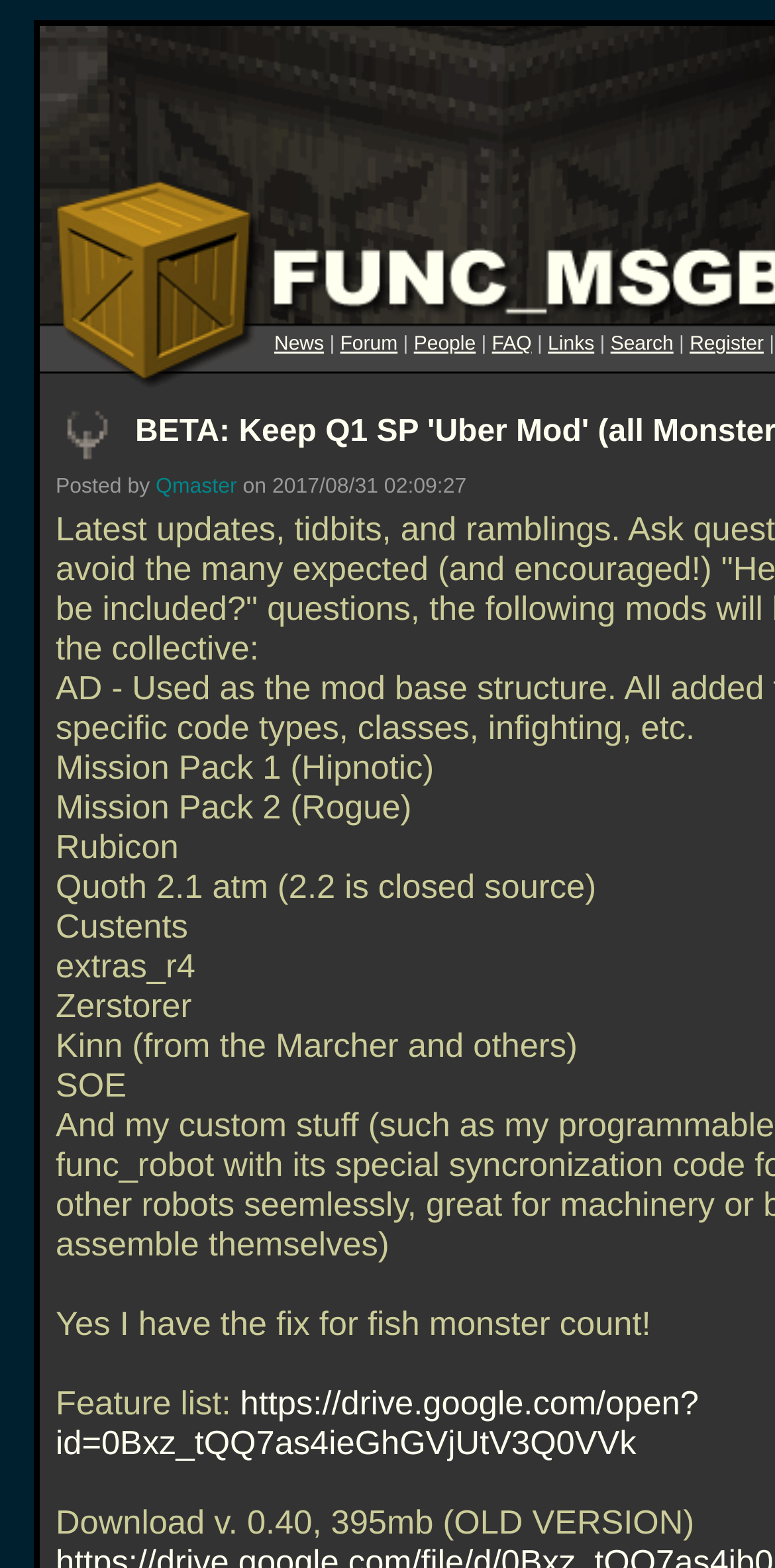What is the version of the downloadable file? Based on the screenshot, please respond with a single word or phrase.

v. 0.40